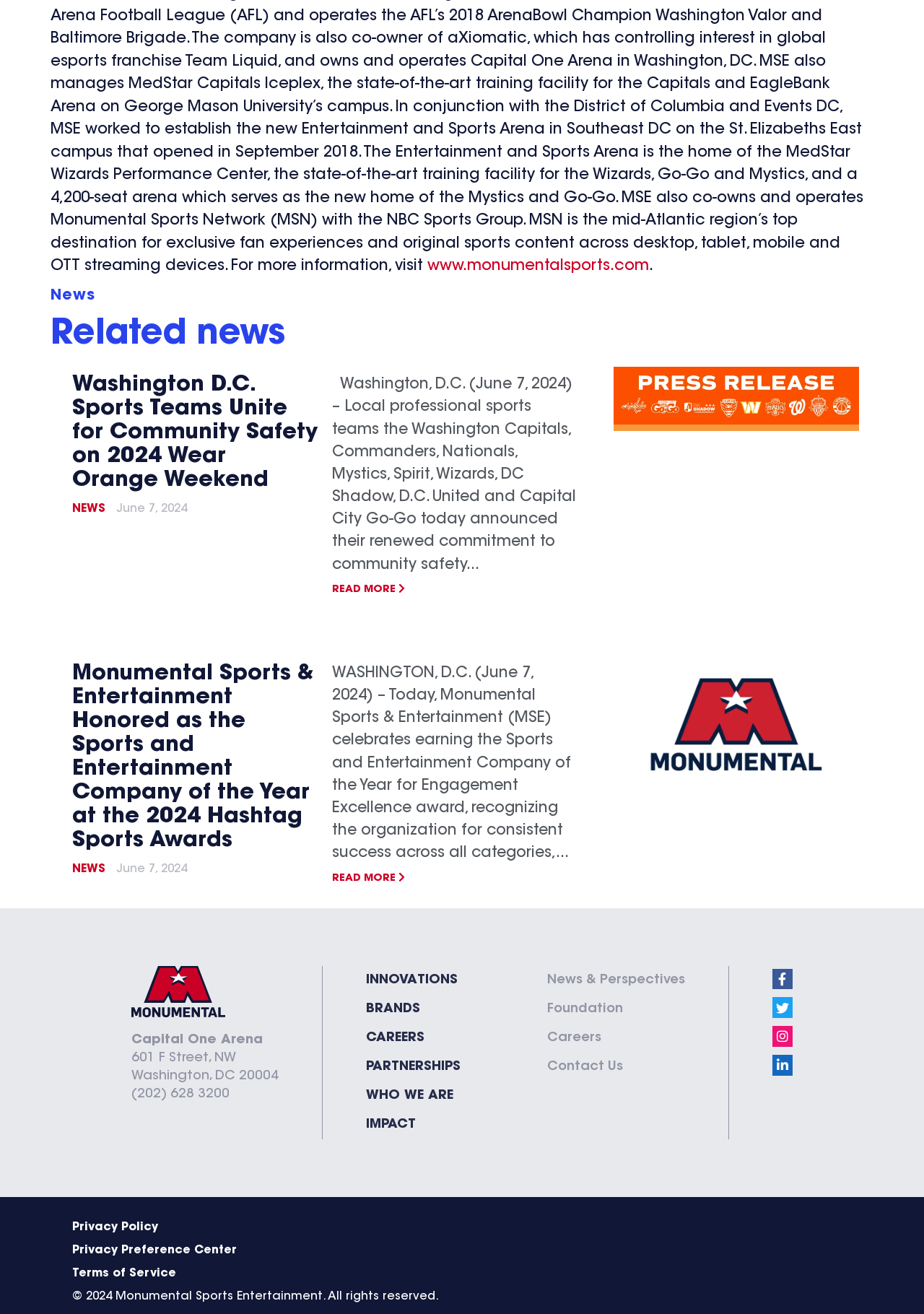Locate the bounding box coordinates of the element's region that should be clicked to carry out the following instruction: "post a comment". The coordinates need to be four float numbers between 0 and 1, i.e., [left, top, right, bottom].

None